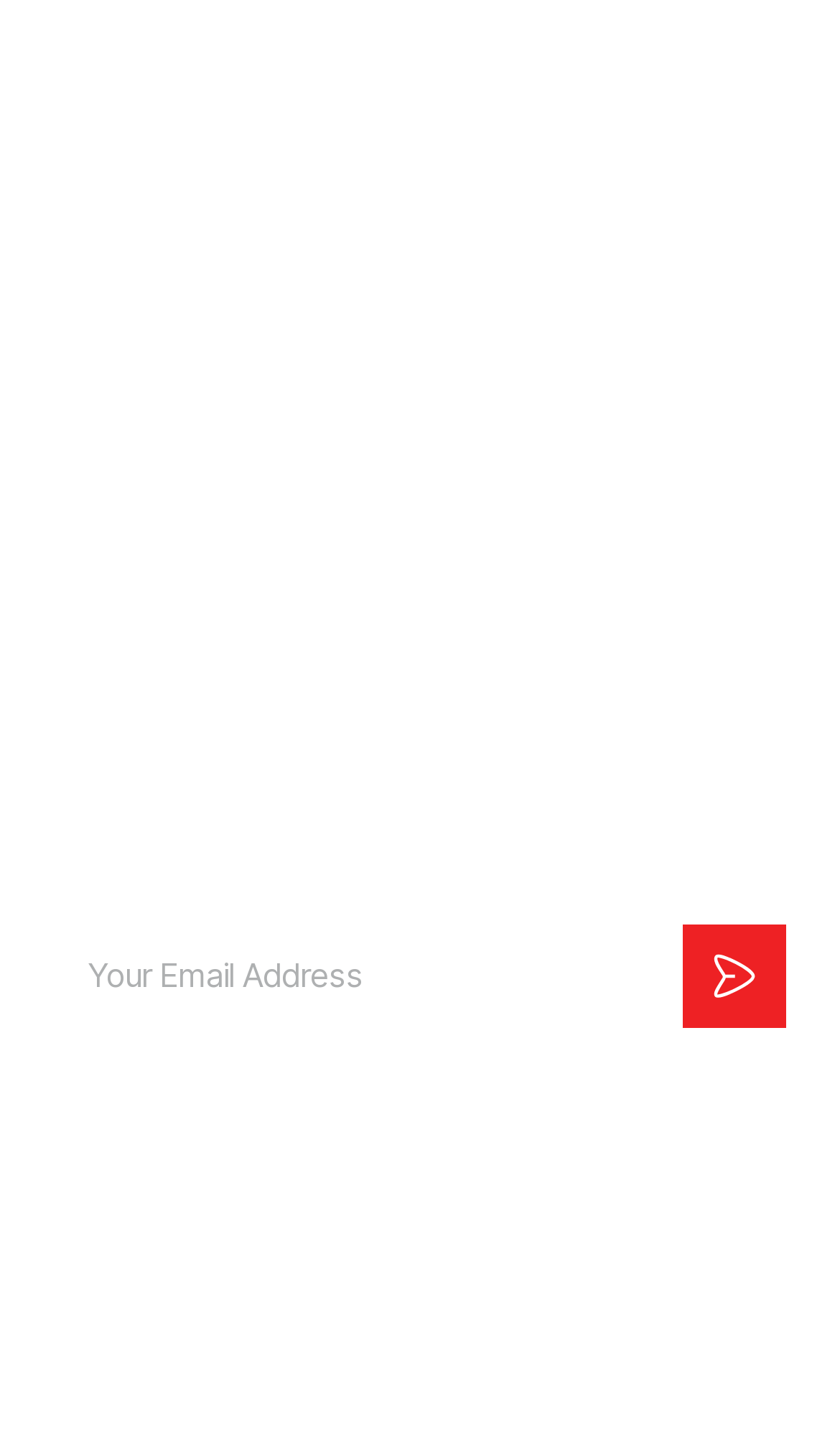Find the bounding box coordinates of the clickable element required to execute the following instruction: "Read horoscopes". Provide the coordinates as four float numbers between 0 and 1, i.e., [left, top, right, bottom].

[0.526, 0.081, 0.744, 0.115]